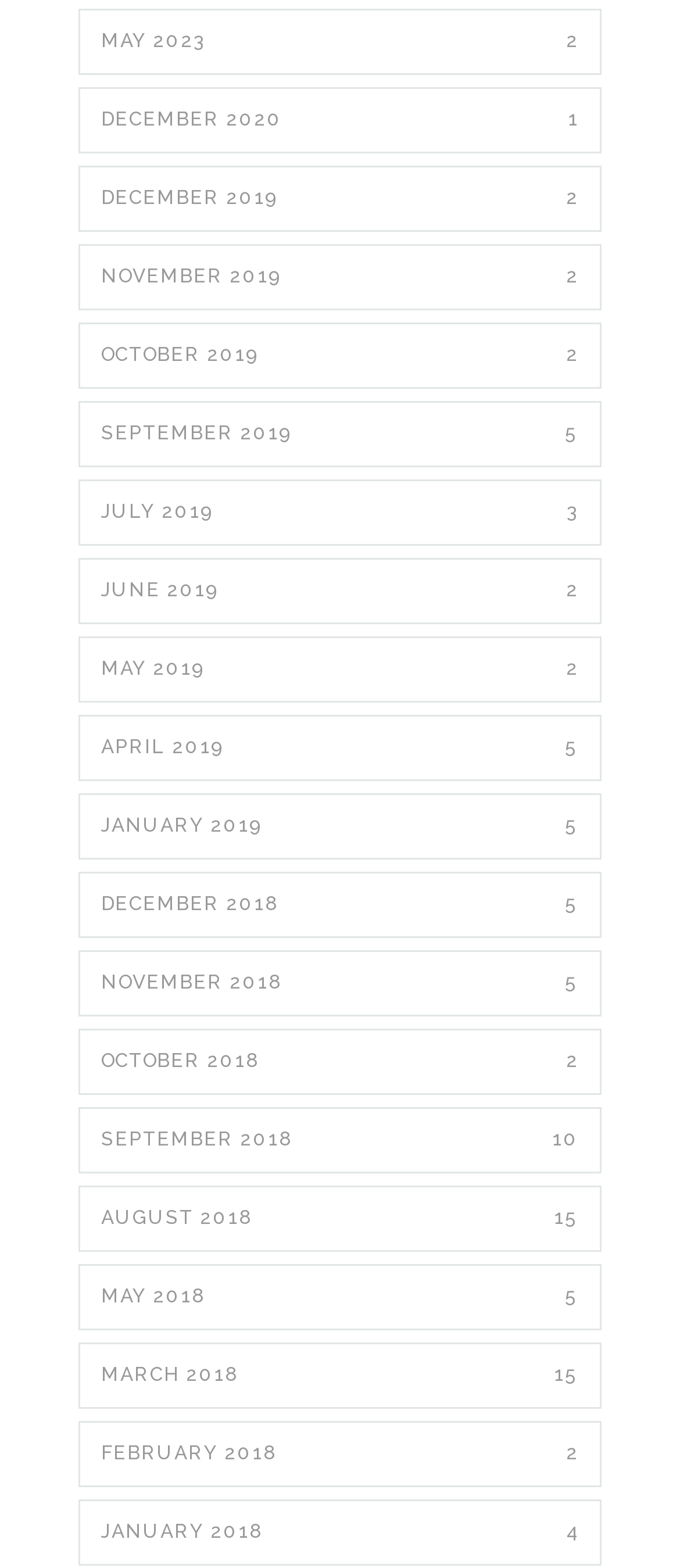What is the most frequent month listed on this webpage?
From the image, respond using a single word or phrase.

May